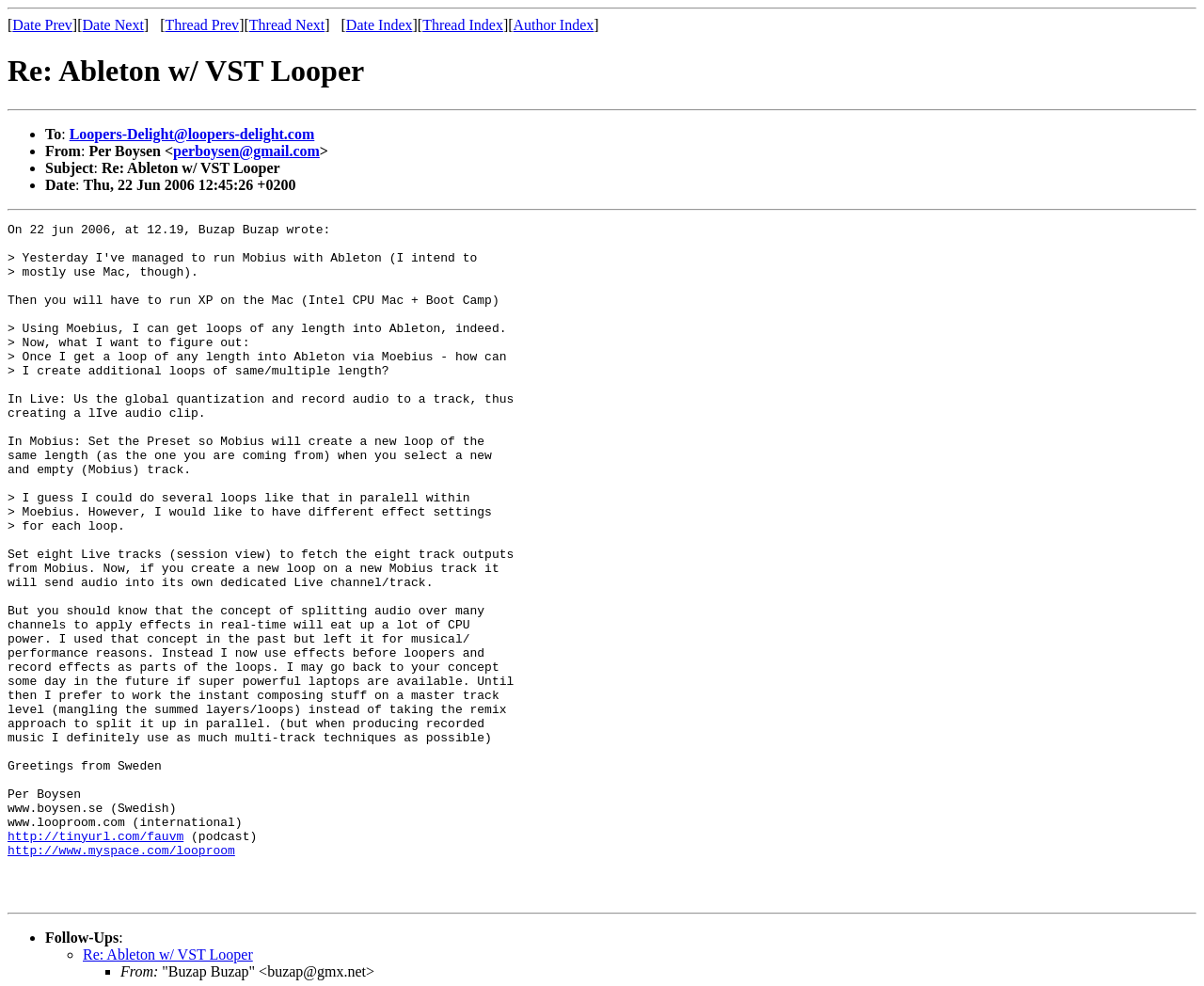Determine the bounding box coordinates of the clickable region to carry out the instruction: "Visit the link to Loopers-Delight".

[0.058, 0.128, 0.261, 0.144]